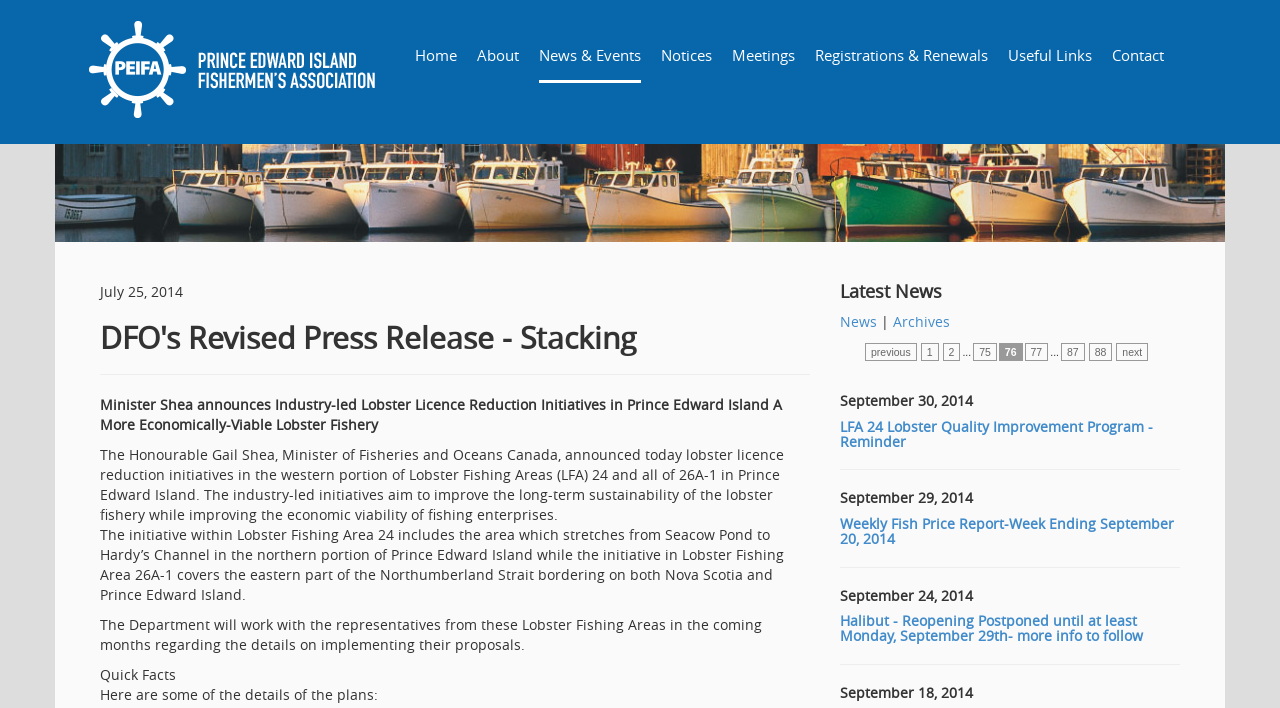Locate the bounding box coordinates of the area you need to click to fulfill this instruction: 'Click the link to Archives'. The coordinates must be in the form of four float numbers ranging from 0 to 1: [left, top, right, bottom].

[0.698, 0.441, 0.742, 0.468]